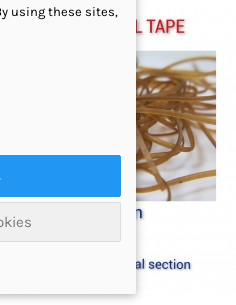Is the product part of a family of products? Based on the image, give a response in one word or a short phrase.

Yes